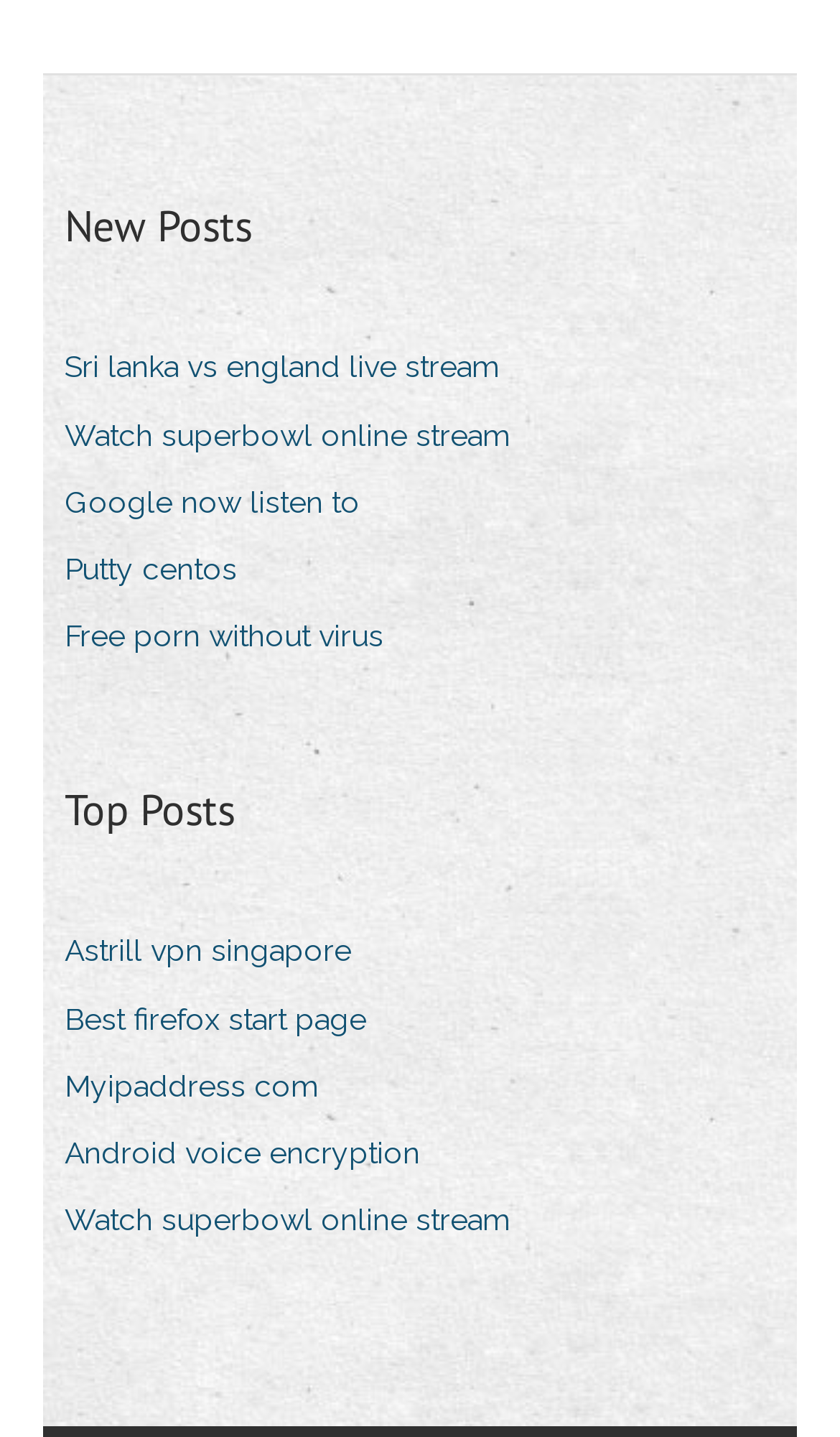What is the general theme of the links on the webpage?
Based on the image, answer the question with a single word or brief phrase.

Technology and Sports